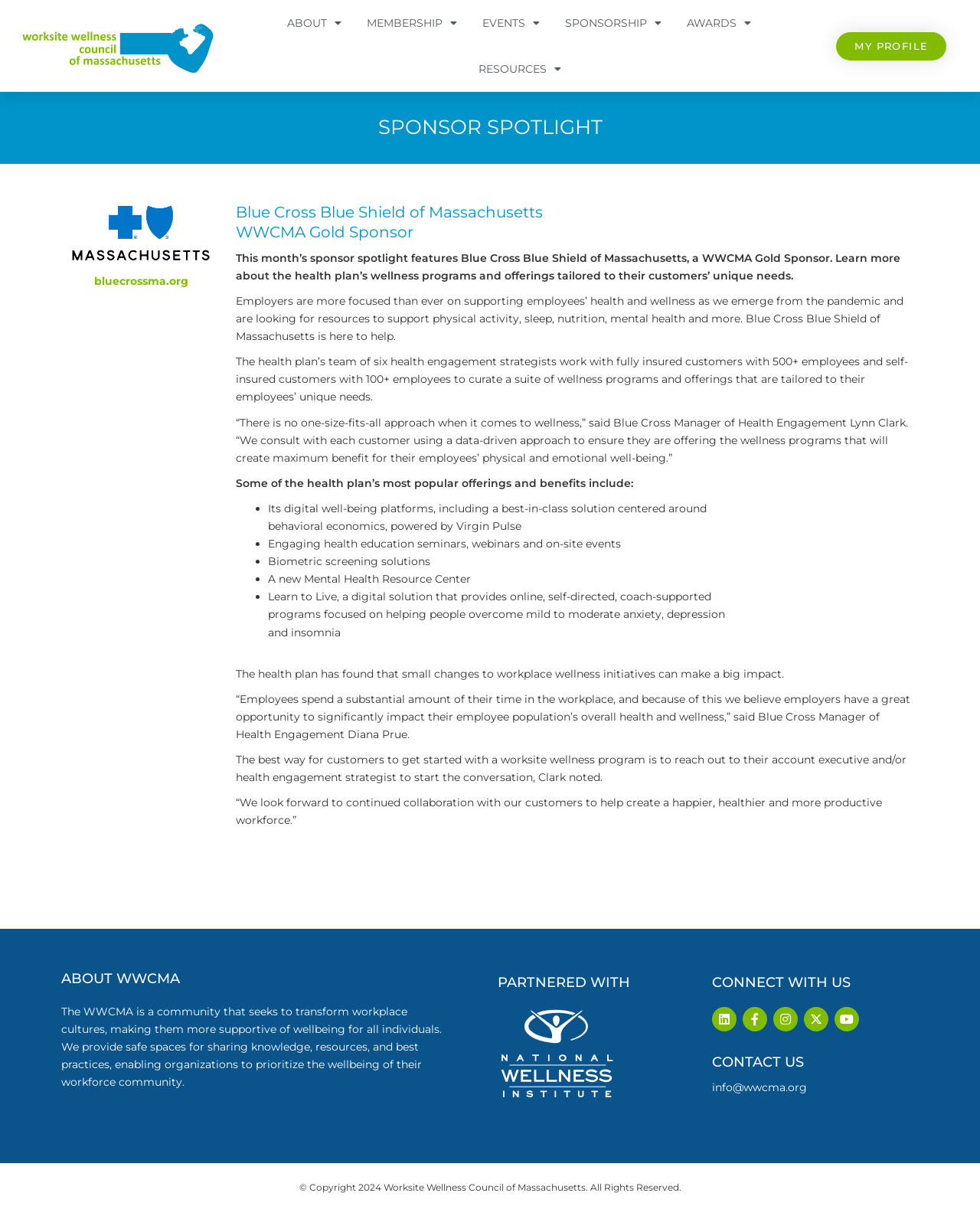Please determine the bounding box coordinates of the section I need to click to accomplish this instruction: "Learn more about WWCMA".

[0.003, 0.002, 0.237, 0.074]